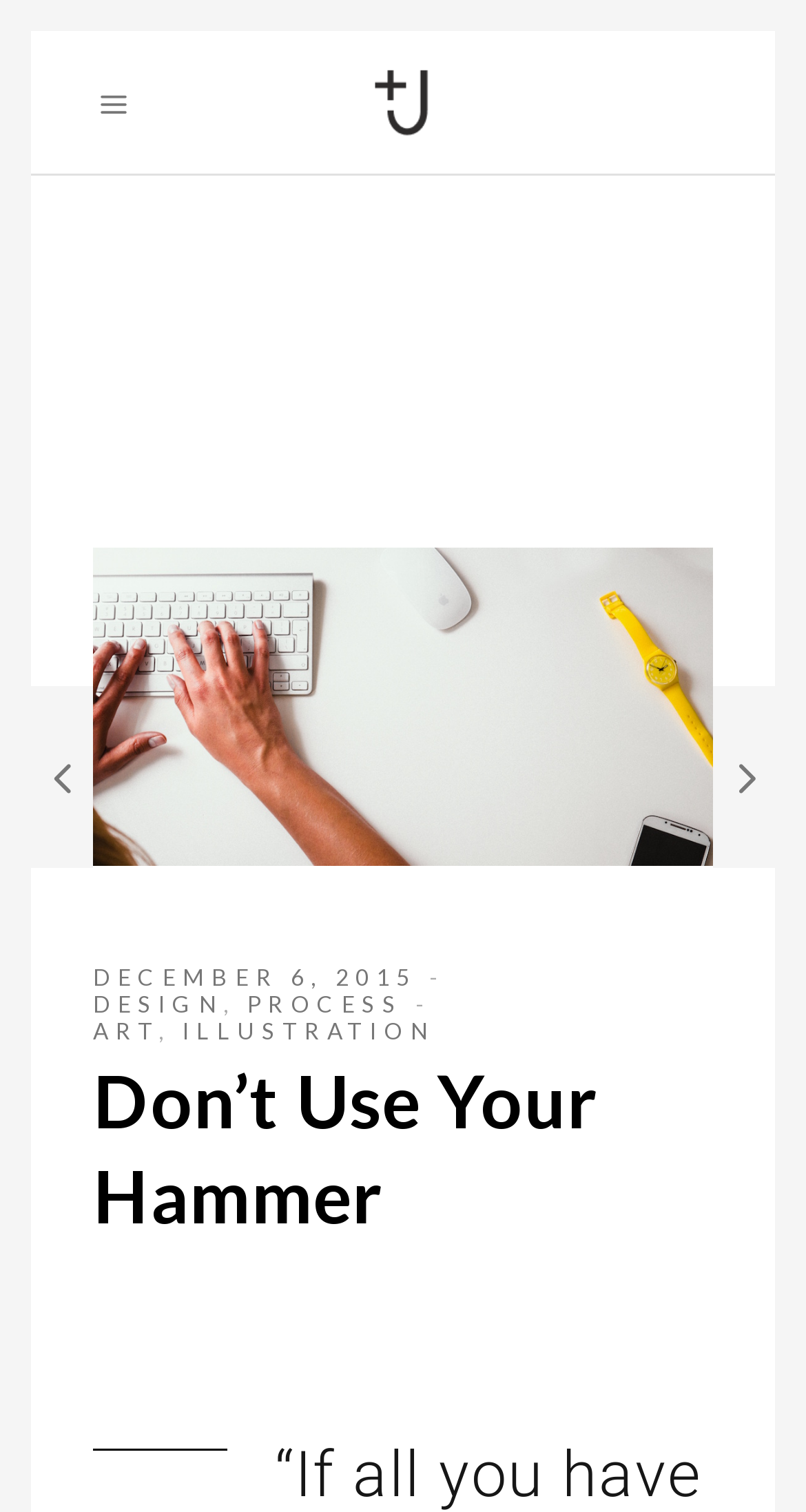Provide a one-word or short-phrase answer to the question:
How many navigation links are there?

4